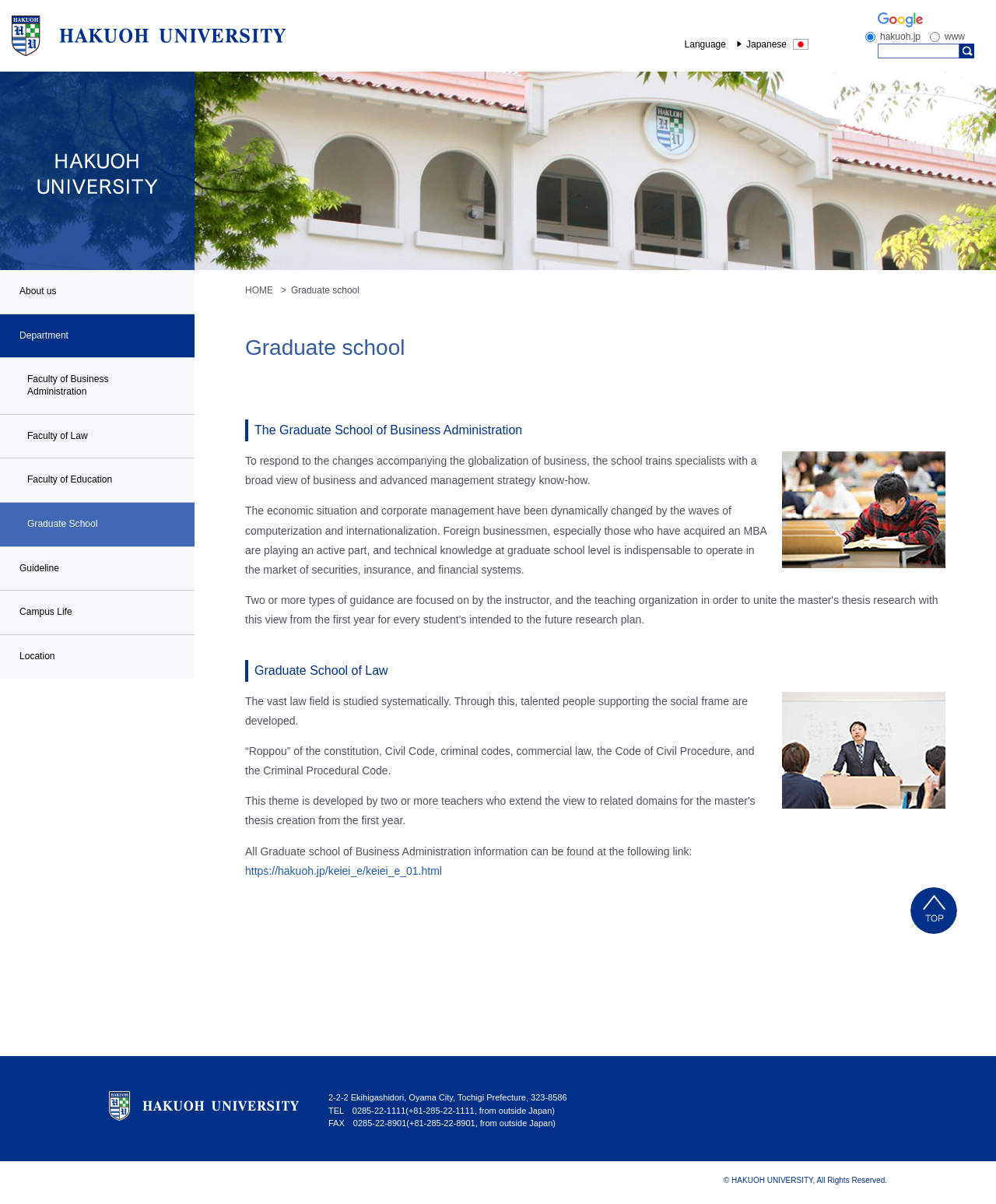Please determine the bounding box coordinates, formatted as (top-left x, top-left y, bottom-right x, bottom-right y), with all values as floating point numbers between 0 and 1. Identify the bounding box of the region described as: Faculty of Law

[0.0, 0.351, 0.195, 0.389]